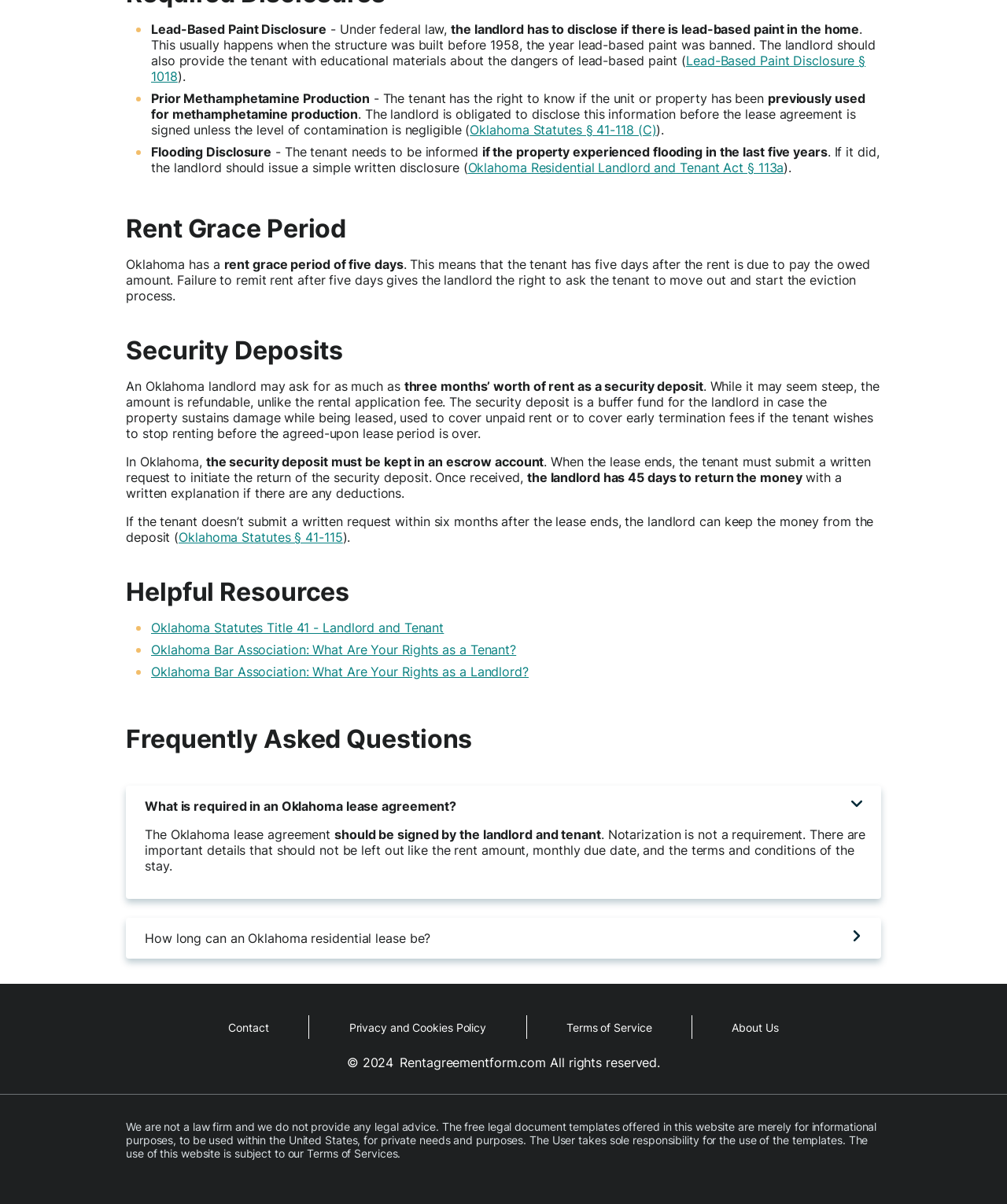What is the purpose of the security deposit in Oklahoma?
Look at the image and answer the question using a single word or phrase.

Buffer fund for landlord